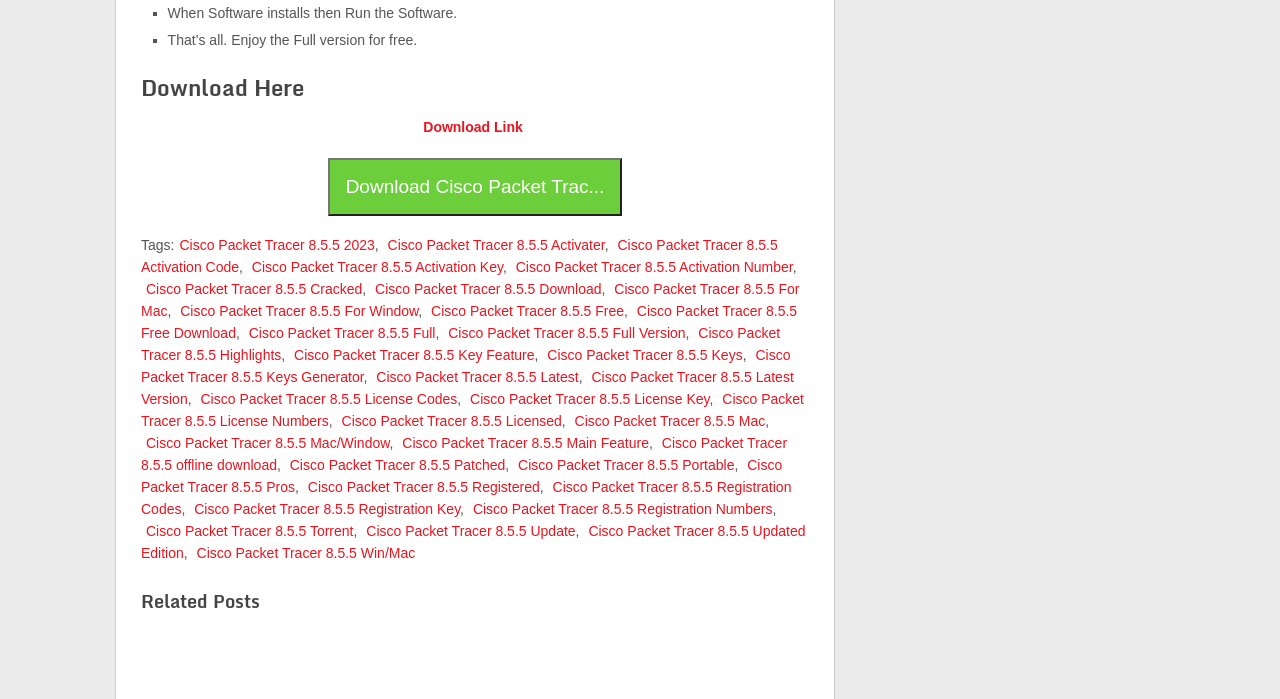Please find the bounding box coordinates of the element that needs to be clicked to perform the following instruction: "View Related Posts". The bounding box coordinates should be four float numbers between 0 and 1, represented as [left, top, right, bottom].

[0.11, 0.842, 0.632, 0.878]